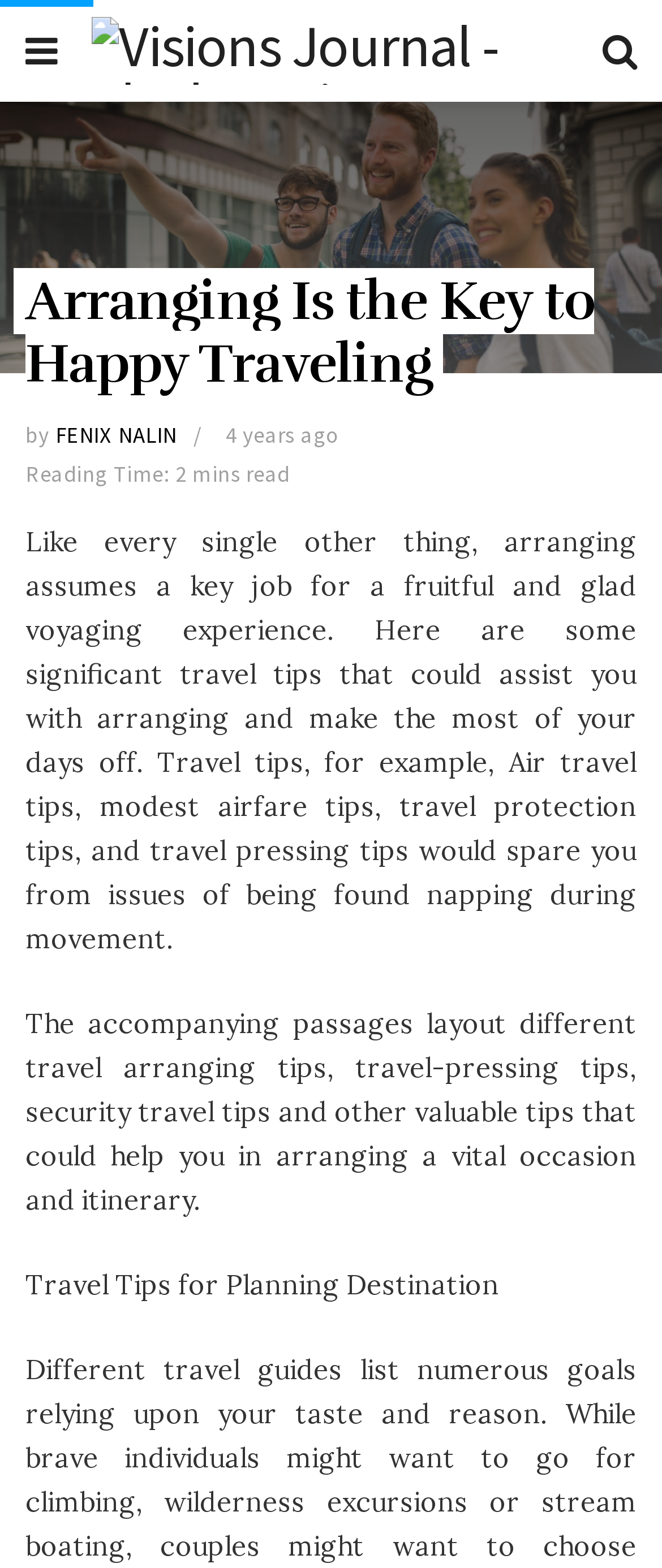Create an elaborate caption for the webpage.

The webpage is about travel tips and advice, with a focus on arranging for a happy traveling experience. At the top left, there is a small icon represented by '\uf0c9', and next to it, a link to "Visions Journal - The best tips & advices" with an accompanying image. On the top right, there is another icon represented by '\uf002'.

Below these icons, the main title "Arranging Is the Key to Happy Traveling" is prominently displayed. The author's name, "FENIX NALIN", is mentioned, along with the publication date "4 years ago". A note indicates that the article takes "2 mins read".

The main content of the webpage is divided into three paragraphs. The first paragraph explains the importance of arranging for a successful and happy traveling experience, and provides an overview of the travel tips that will be discussed. The second paragraph outlines different travel planning tips, including air travel tips, travel insurance tips, and travel packing tips. The third paragraph is a subheading titled "Travel Tips for Planning Destination".

Overall, the webpage is a informative article providing valuable tips and advice for travelers, with a clear structure and easy-to-read content.